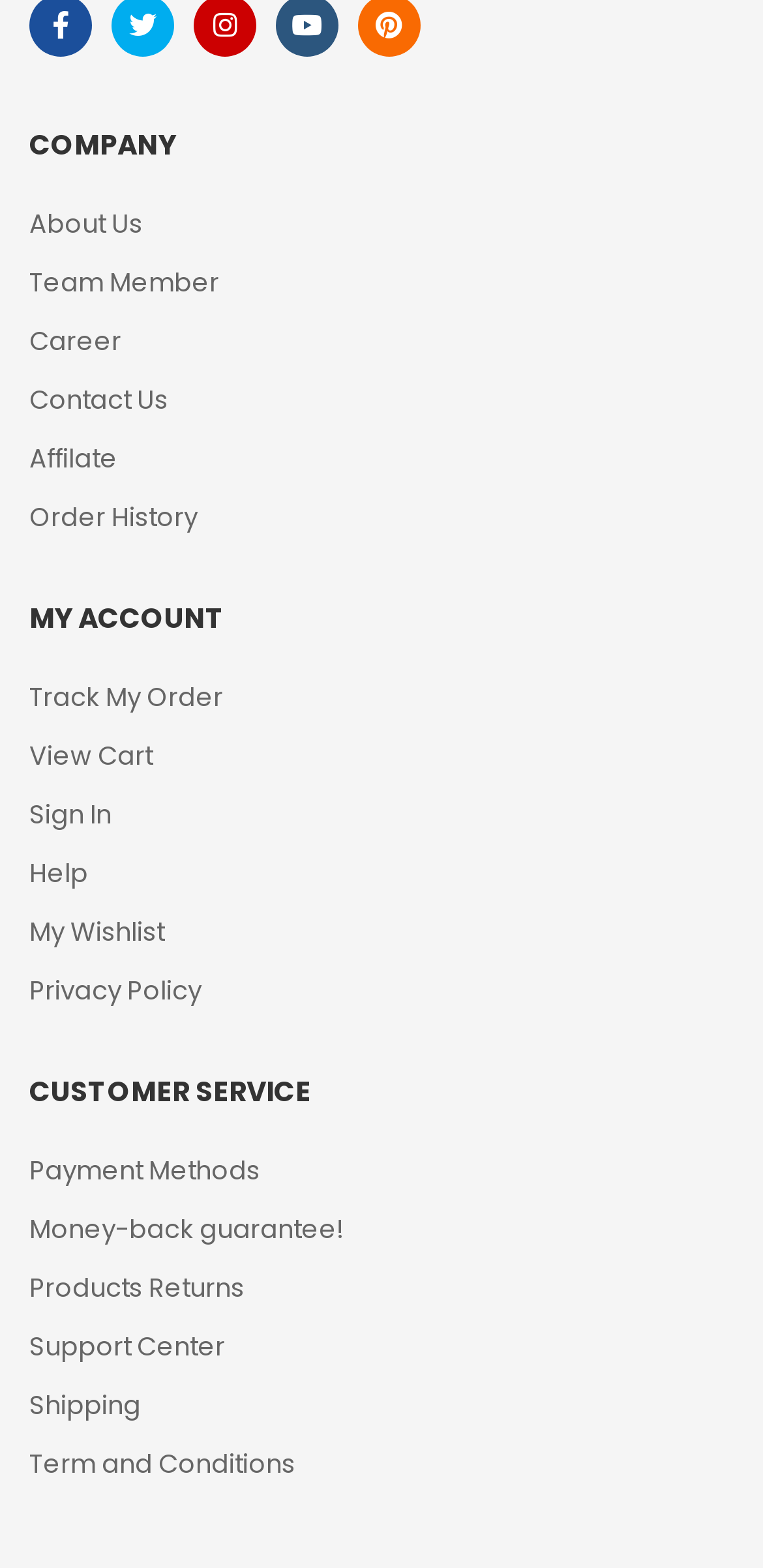Identify the bounding box coordinates for the UI element described as follows: "Payment Methods". Ensure the coordinates are four float numbers between 0 and 1, formatted as [left, top, right, bottom].

[0.038, 0.728, 0.808, 0.766]